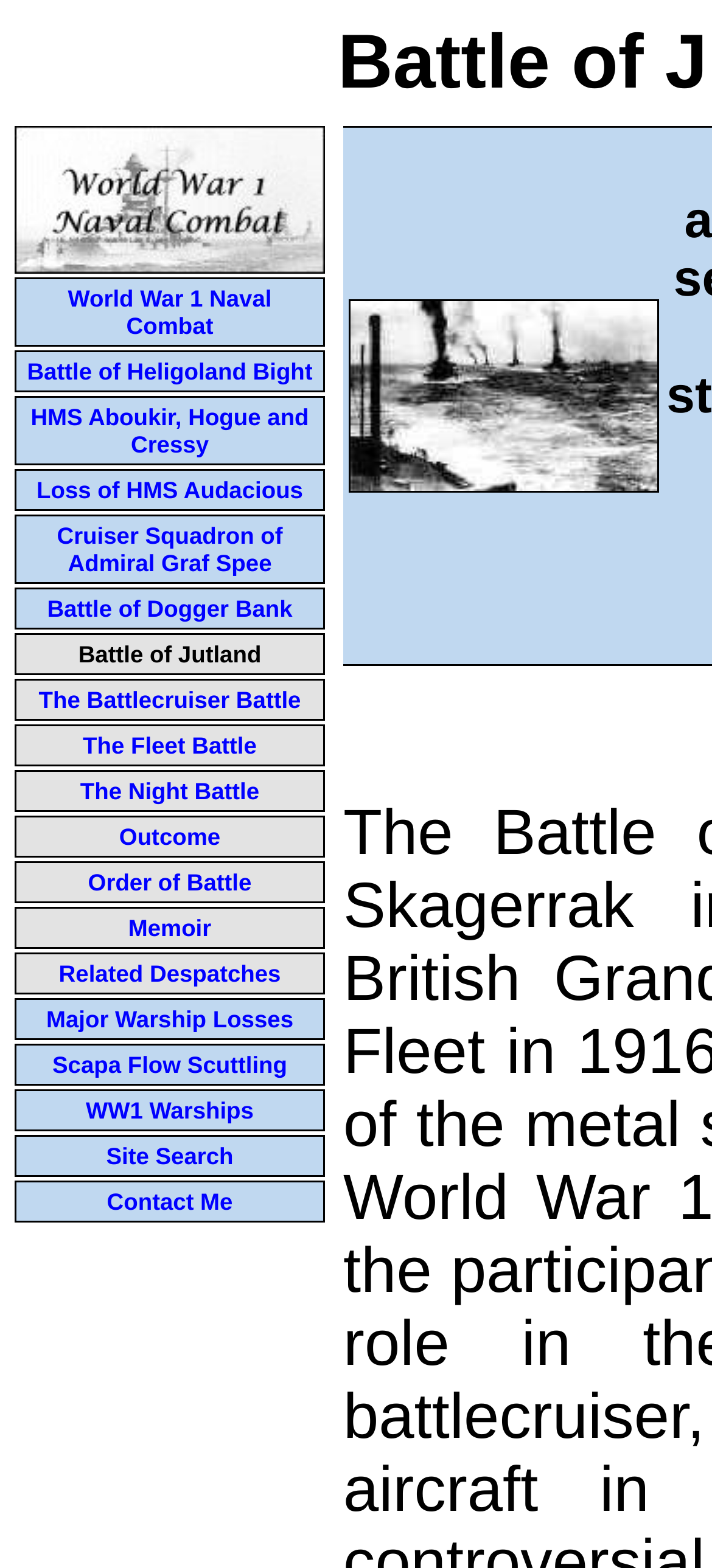Refer to the image and provide an in-depth answer to the question:
What is the topic of the image at the top of the webpage?

The image at the top of the webpage has an OCR text 'Battle of Jutland - World War 1 Naval Combat', which indicates that the topic of the image is the Battle of Jutland.